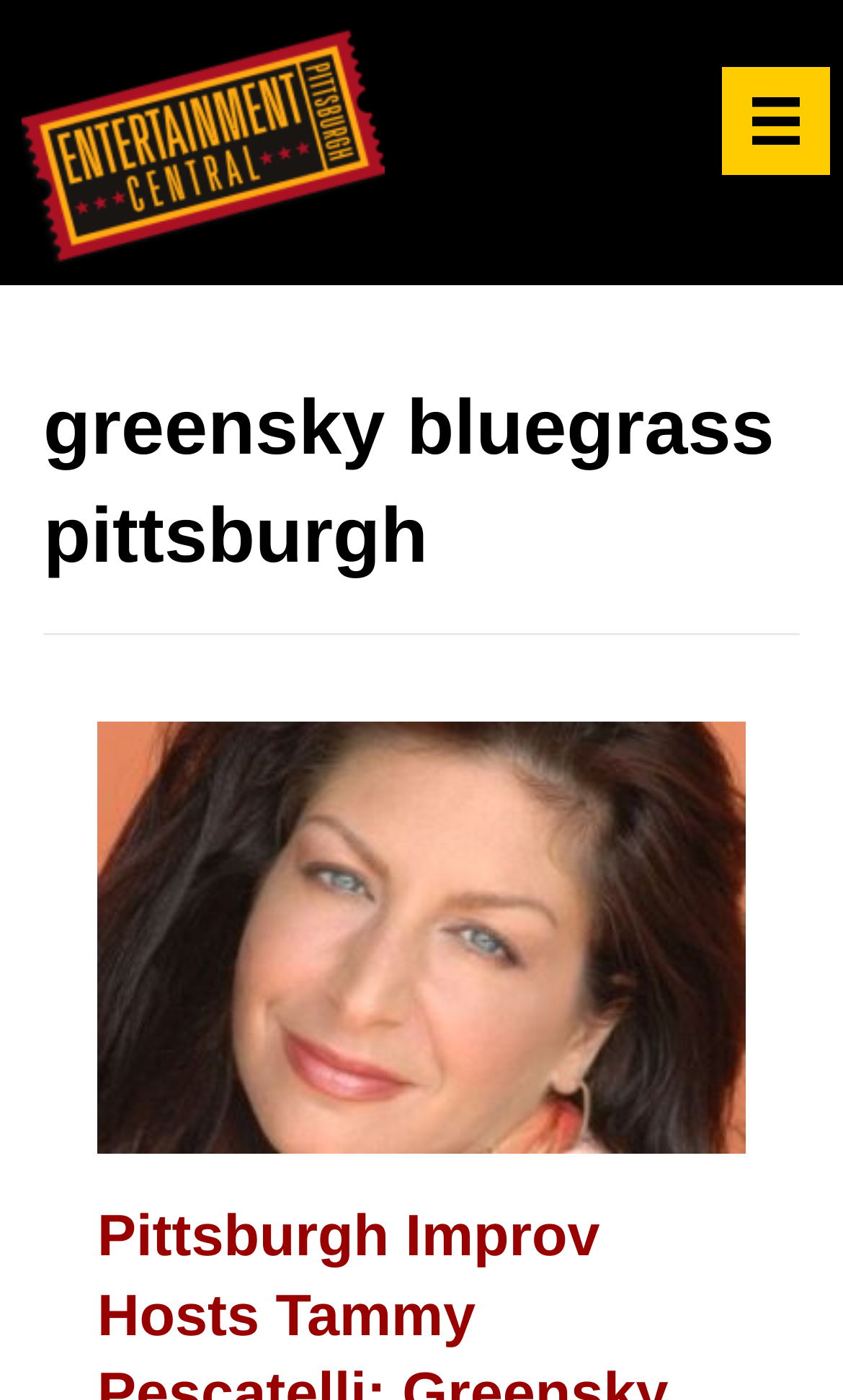Is the webpage affiliated with a specific organization?
Please respond to the question with a detailed and well-explained answer.

The presence of the ECP Logo and the heading 'greensky bluegrass pittsburgh' suggests that the webpage is affiliated with Entertainment Central Pittsburgh (ECP), which is likely an organization that promotes entertainment events in Pittsburgh.